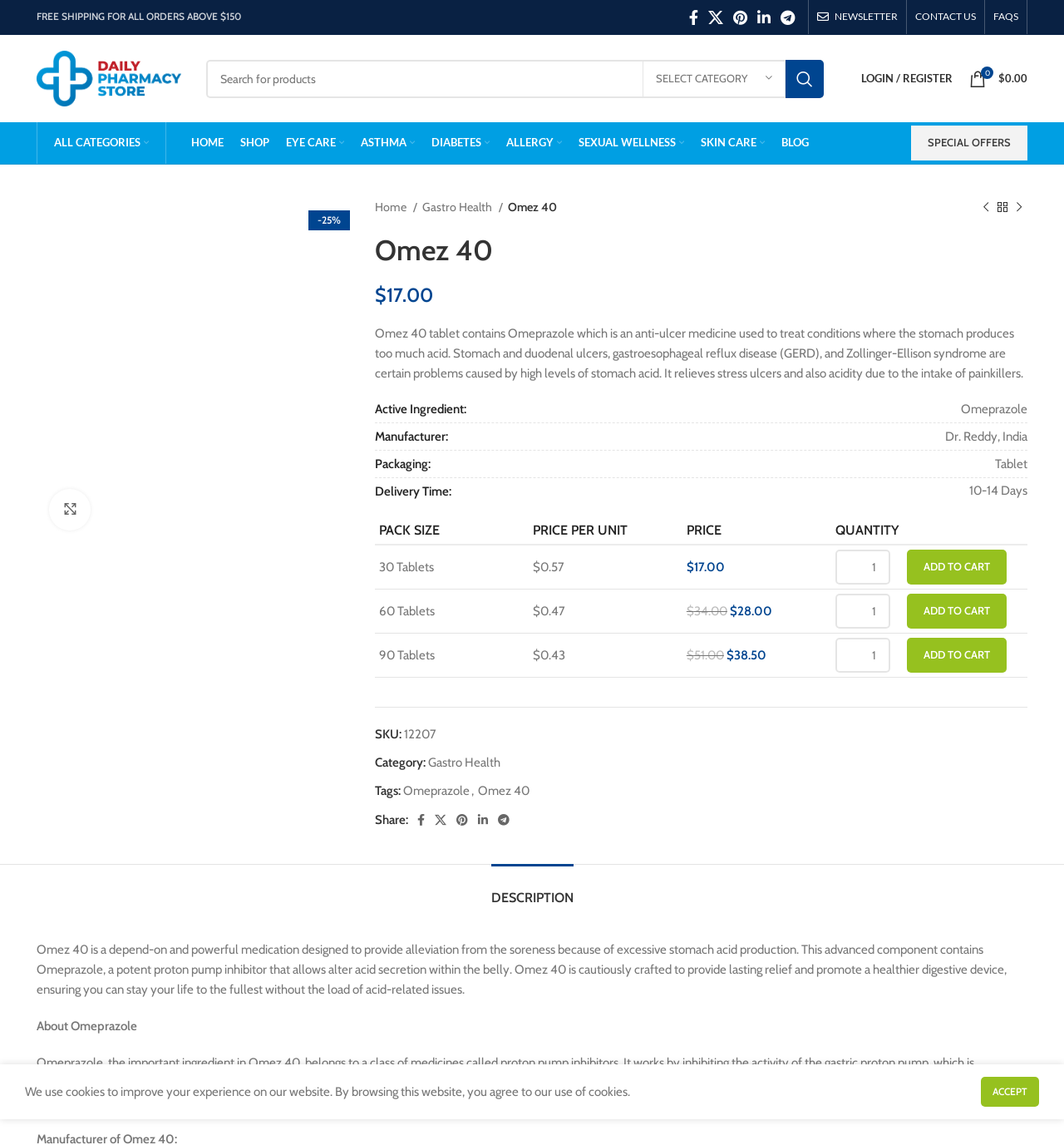Provide a brief response to the question using a single word or phrase: 
What is the price of the product with the discount of 25%?

Not specified